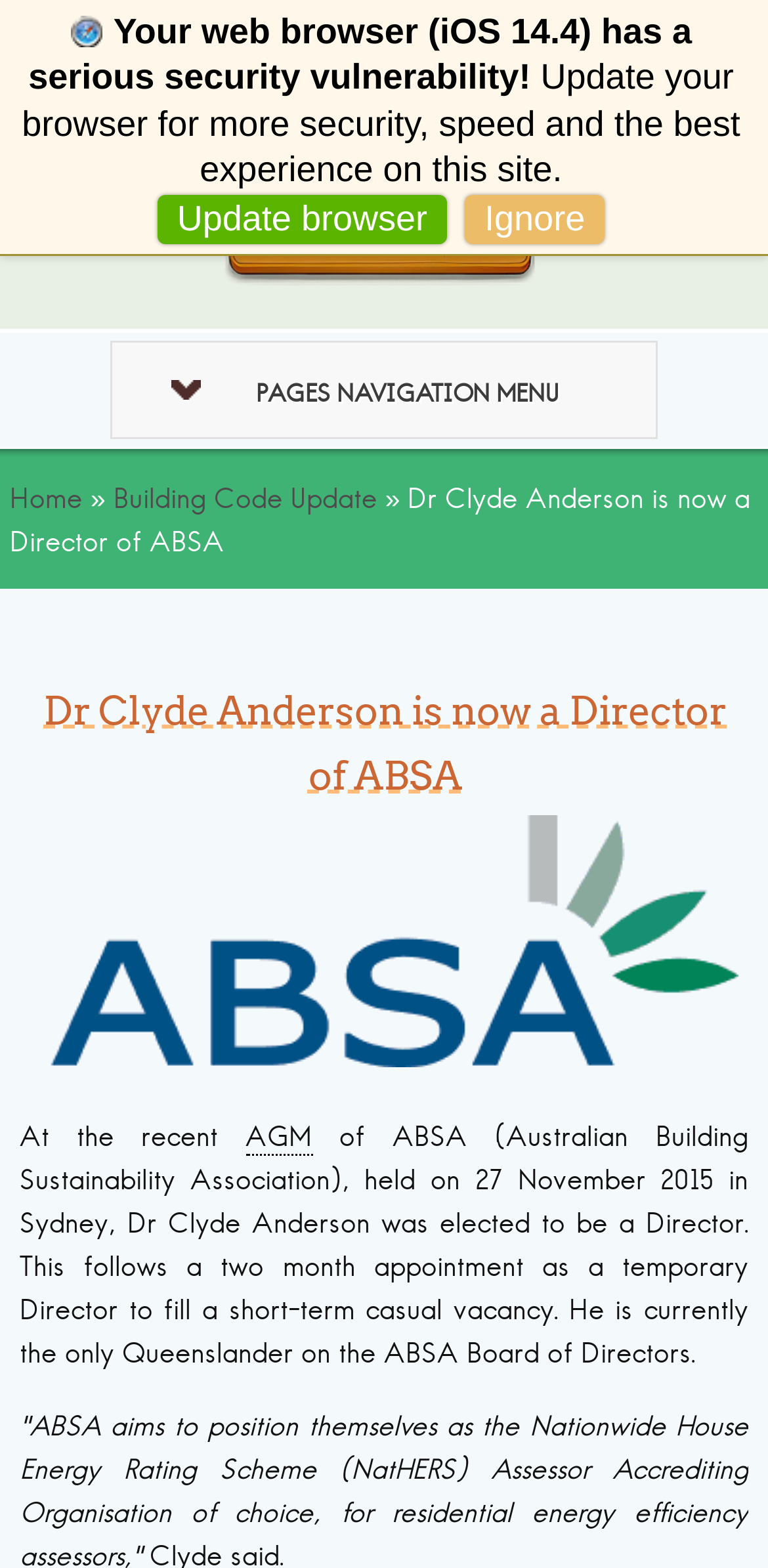Carefully examine the image and provide an in-depth answer to the question: What is the name of the person elected as a Director of ABSA?

The answer can be found in the main content of the webpage, where it is stated that 'At the recent AGM of ABSA, Dr Clyde Anderson was elected to be a Director.'